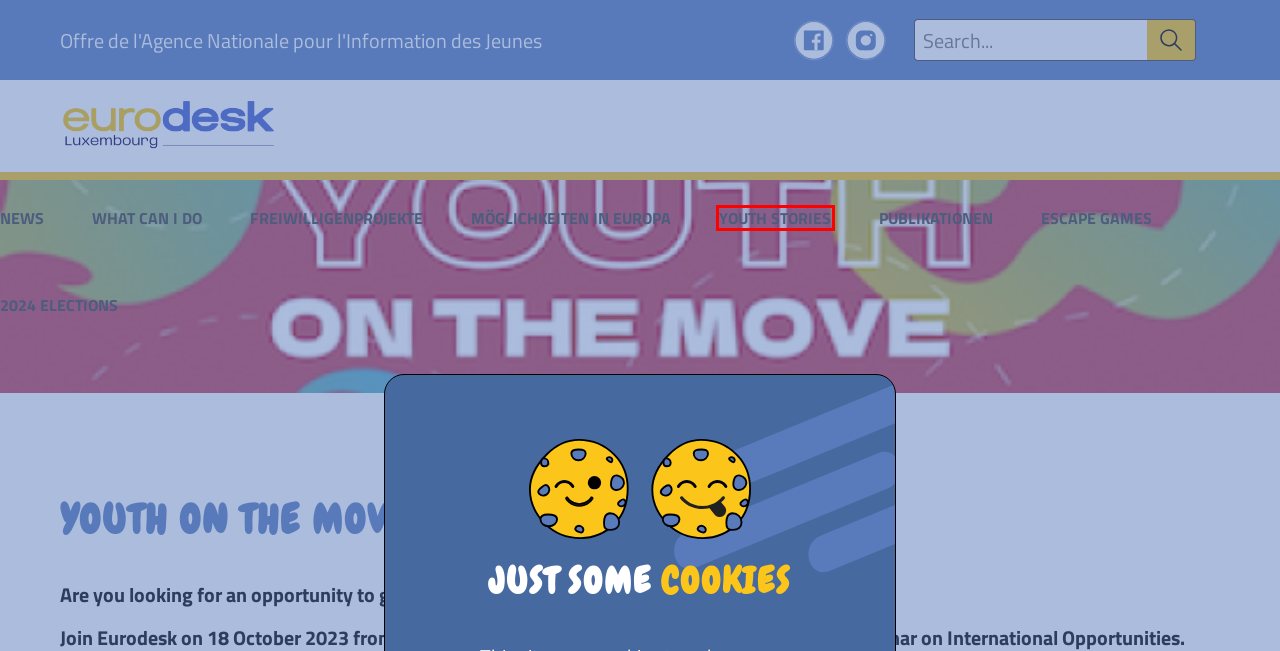Observe the screenshot of a webpage with a red bounding box highlighting an element. Choose the webpage description that accurately reflects the new page after the element within the bounding box is clicked. Here are the candidates:
A. Möglichkeiten in Europa – Eurodesk Luxembourg
B. Escape Games – Eurodesk Luxembourg
C. What Can I Do – Eurodesk Luxembourg
D. Nachrichten – Eurodesk Luxembourg
E. Publikationen – Eurodesk Luxembourg
F. Freiwilligenprojekte – Eurodesk Luxembourg
G. Youth Stories – Eurodesk Luxembourg
H. Eurodesk Luxembourg – Offre de l'Agence Nationale pour l'Information des Jeunes

G